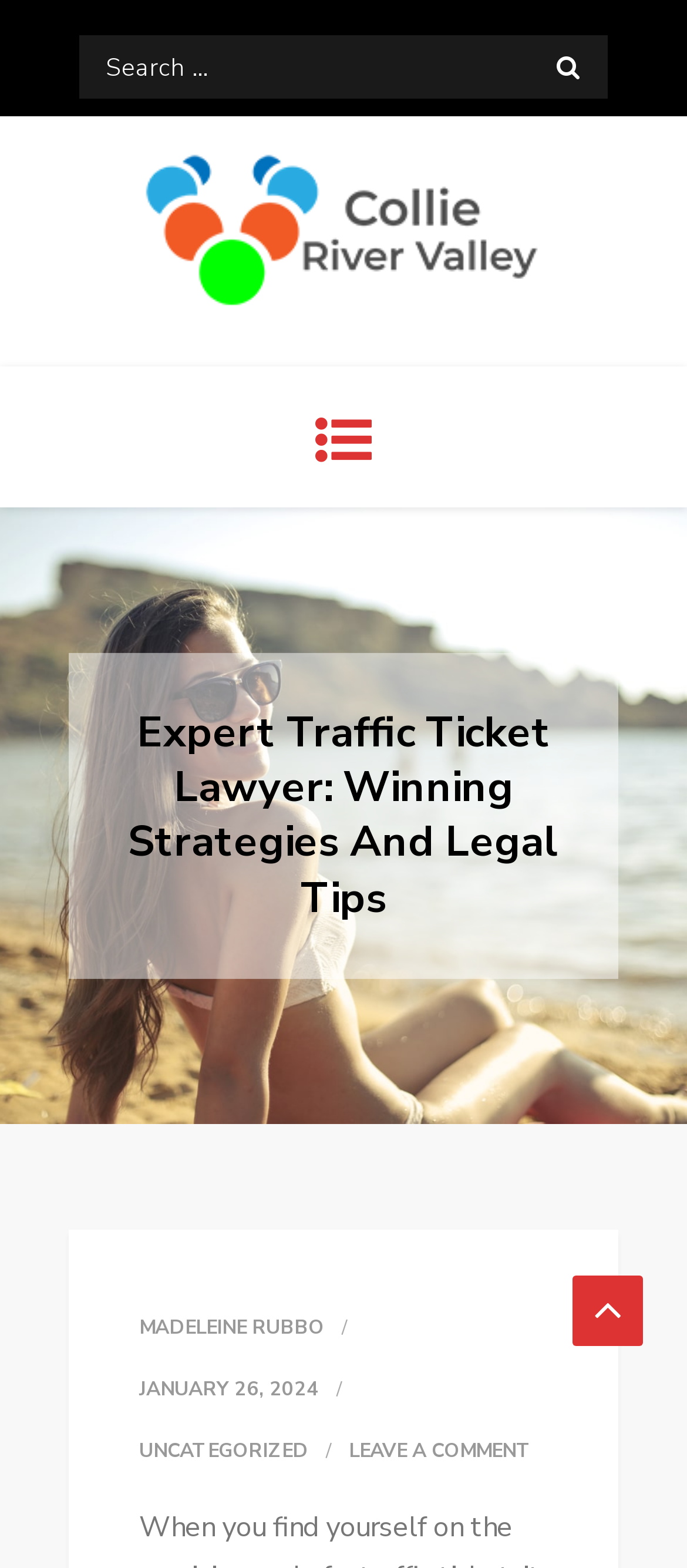Please specify the bounding box coordinates of the element that should be clicked to execute the given instruction: 'Check the date of the post'. Ensure the coordinates are four float numbers between 0 and 1, expressed as [left, top, right, bottom].

None